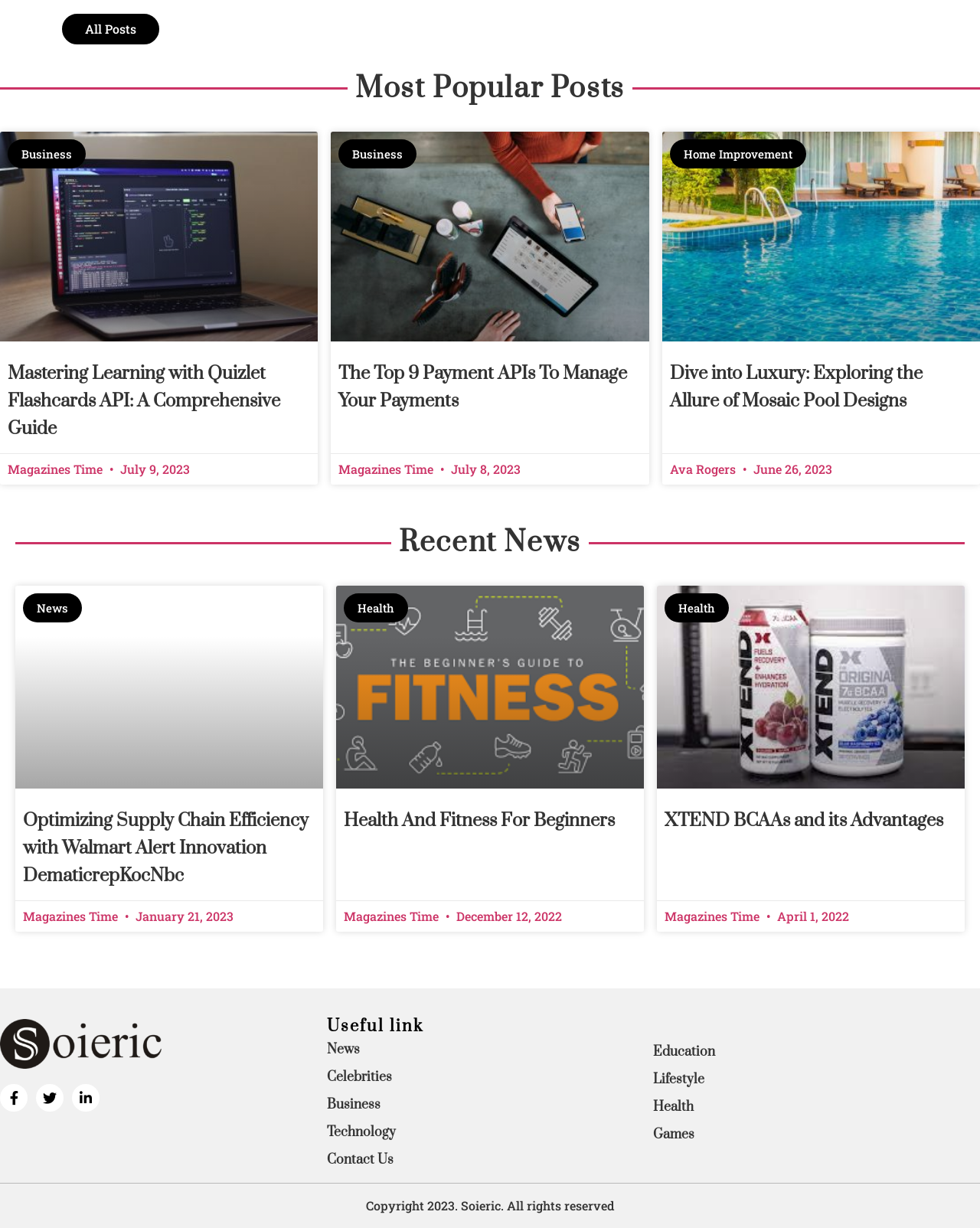Please determine the bounding box coordinates for the element with the description: "parent_node: Health".

[0.343, 0.477, 0.657, 0.642]